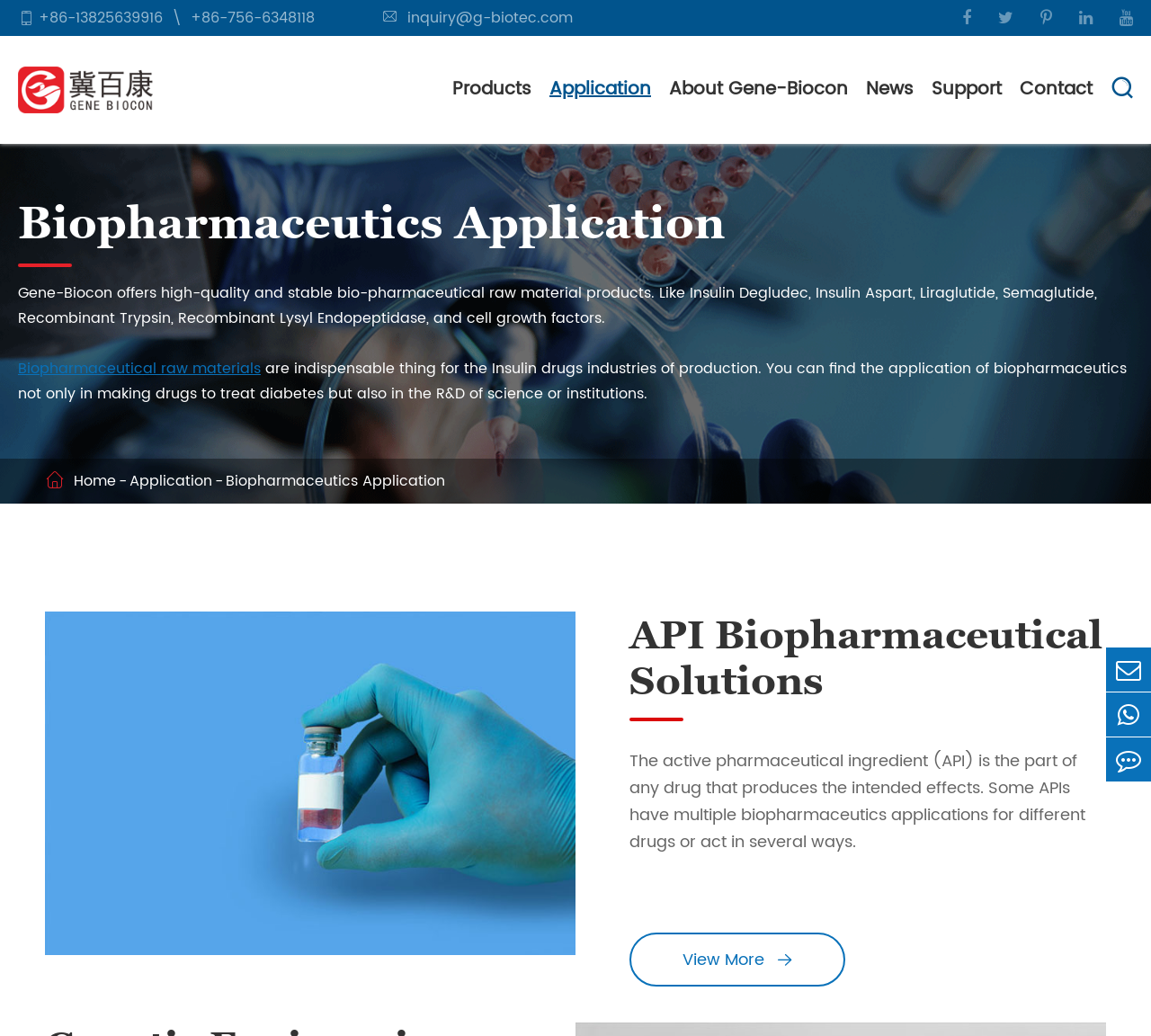Please specify the bounding box coordinates of the element that should be clicked to execute the given instruction: 'Learn more about 'API Biopharmaceutical Solutions''. Ensure the coordinates are four float numbers between 0 and 1, expressed as [left, top, right, bottom].

[0.547, 0.59, 0.961, 0.696]